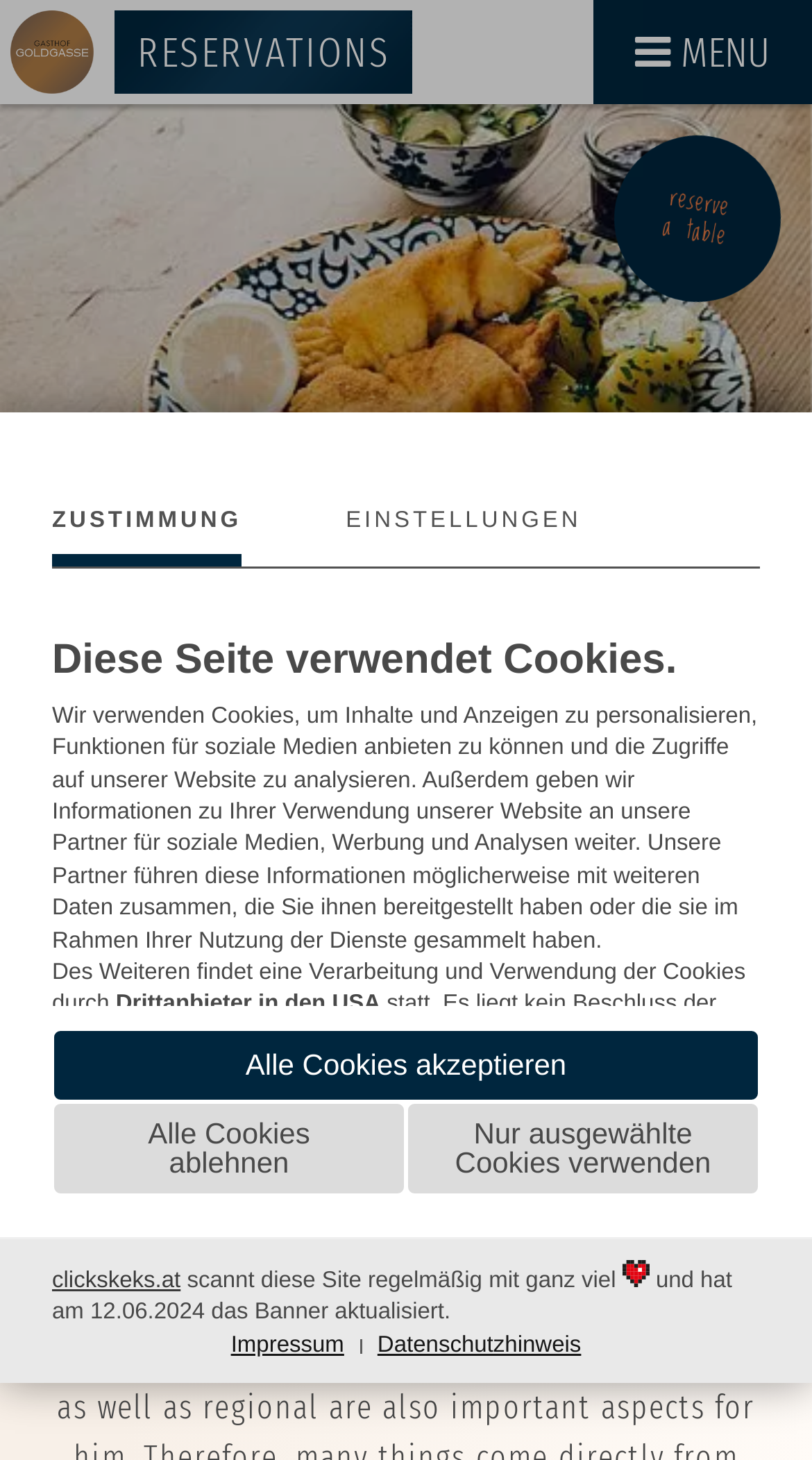Using the given element description, provide the bounding box coordinates (top-left x, top-left y, bottom-right x, bottom-right y) for the corresponding UI element in the screenshot: +43 662 84 82 00

[0.031, 0.398, 0.382, 0.429]